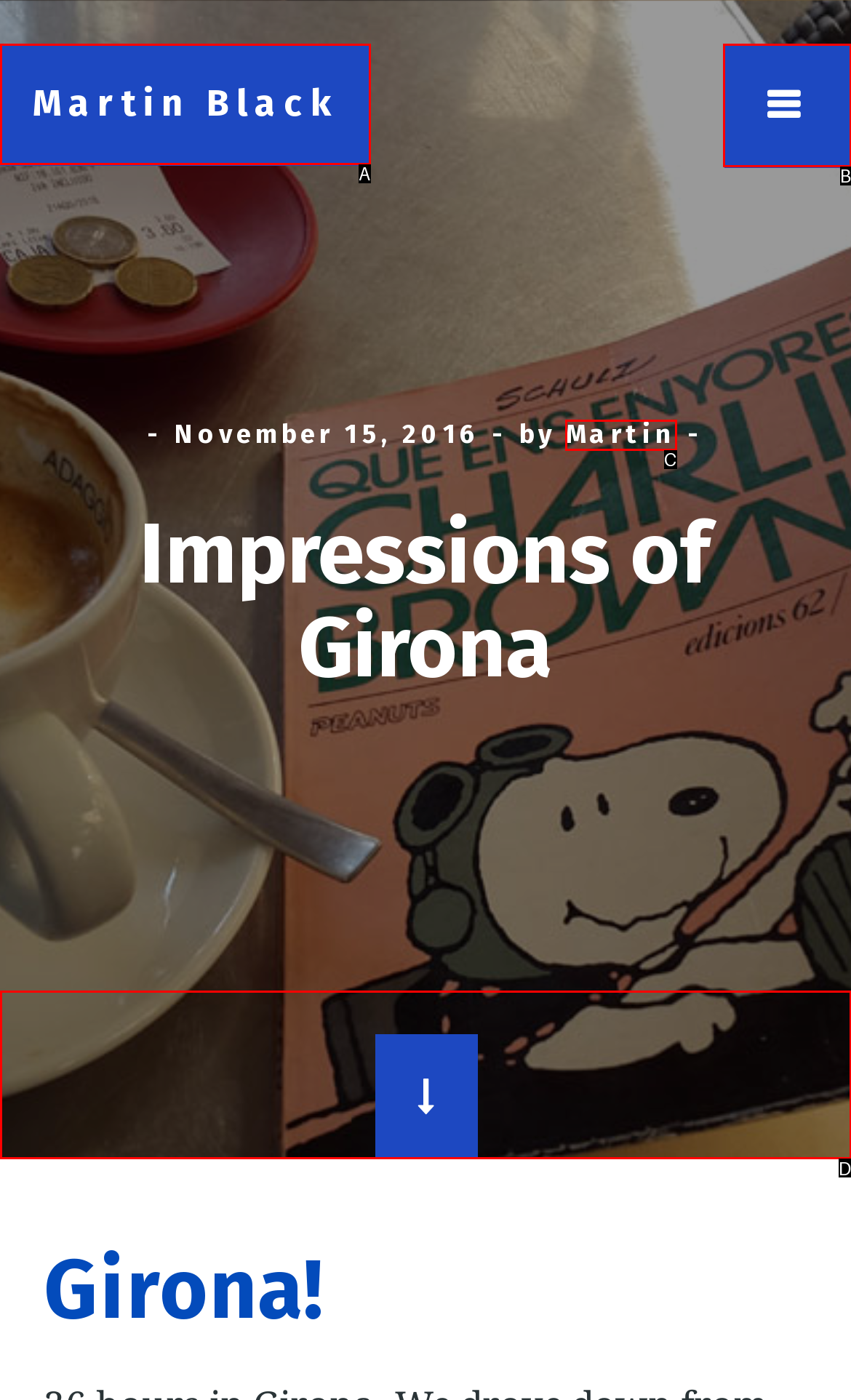Identify the UI element that corresponds to this description: Credits & Licenses
Respond with the letter of the correct option.

None